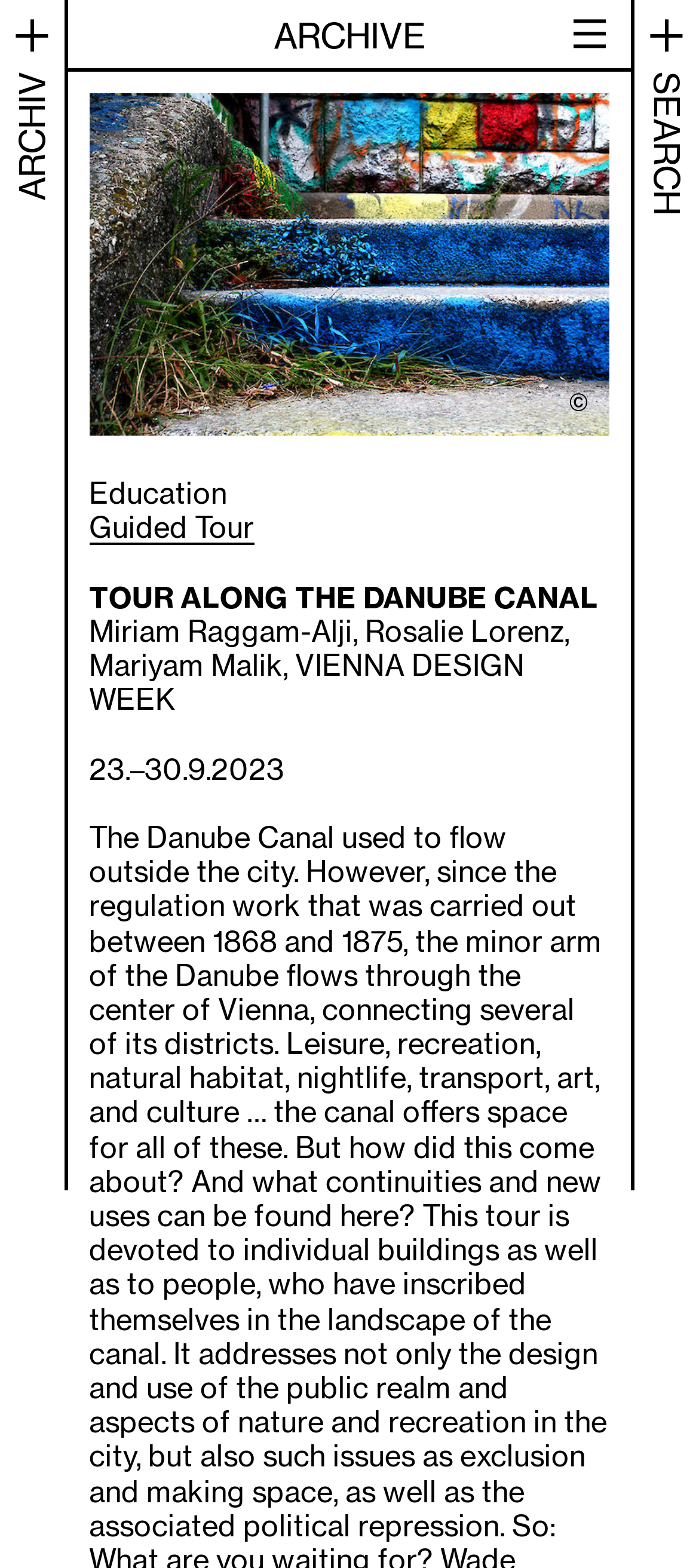Using the details from the image, please elaborate on the following question: Who are the authors of the guided tour?

By examining the figure caption, we can see that the authors of the guided tour are Mariyam Malik and Miriam Raggam-Alji, as indicated by the static text 'Mariyam Malik, Miriam Raggam-Alji'.